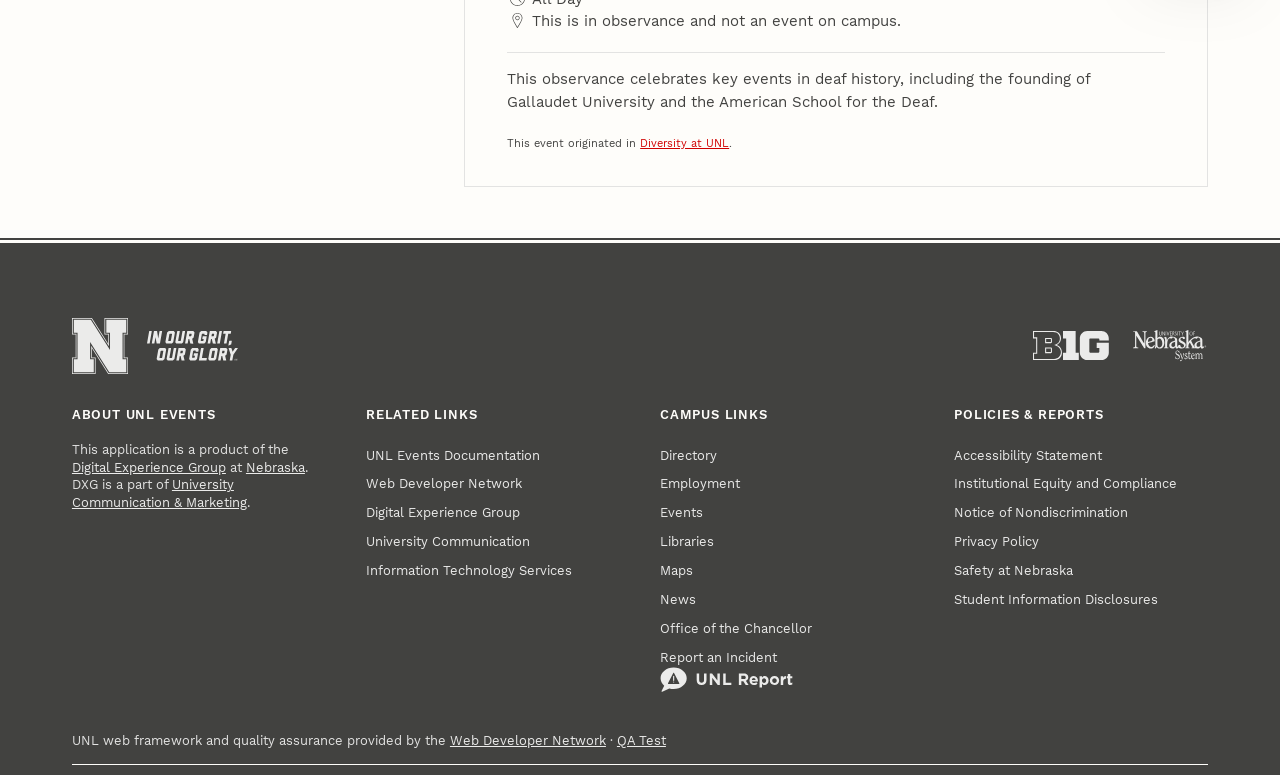Given the element description "Privacy Policy" in the screenshot, predict the bounding box coordinates of that UI element.

[0.746, 0.681, 0.812, 0.718]